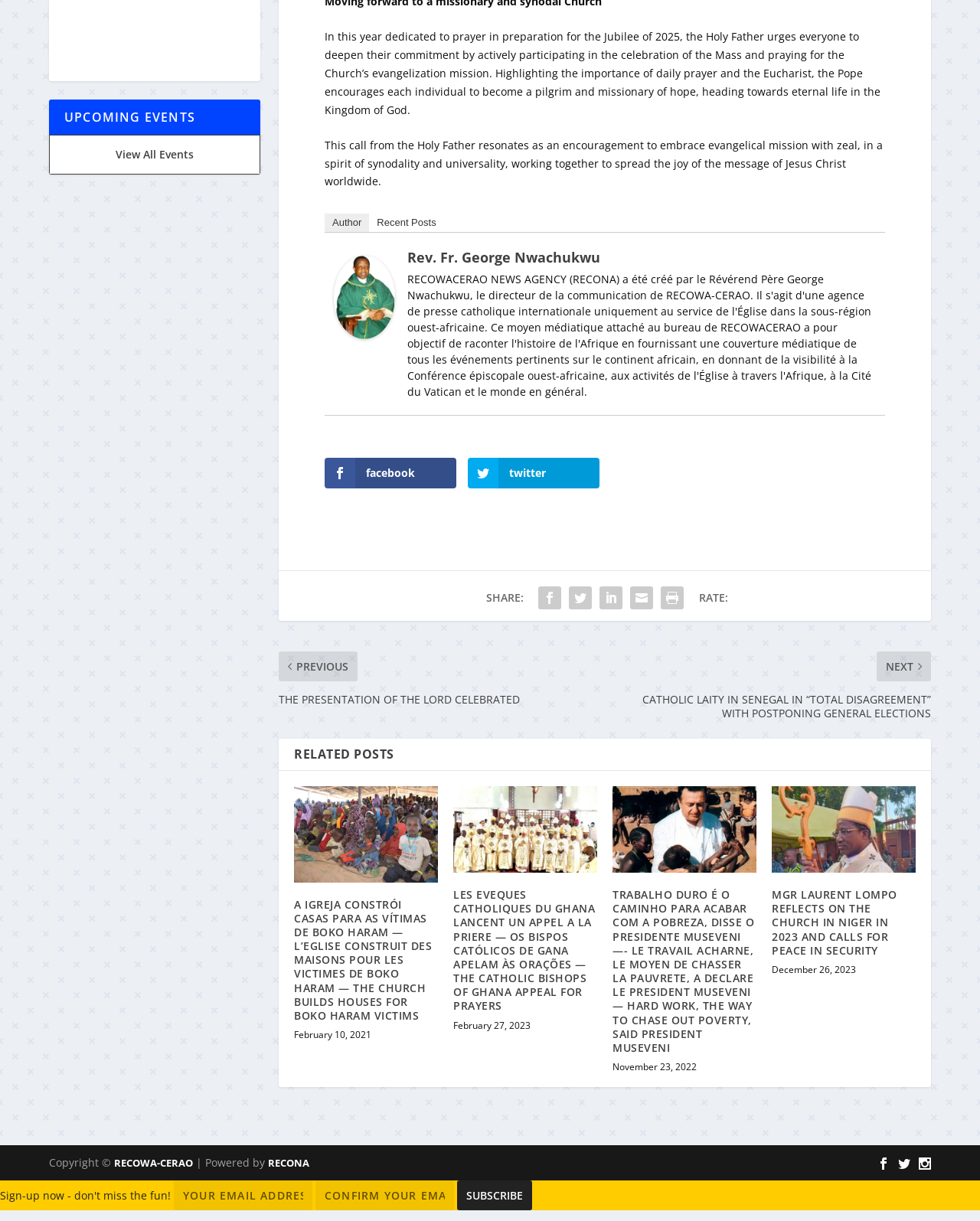Could you indicate the bounding box coordinates of the region to click in order to complete this instruction: "Share this post".

[0.496, 0.492, 0.534, 0.504]